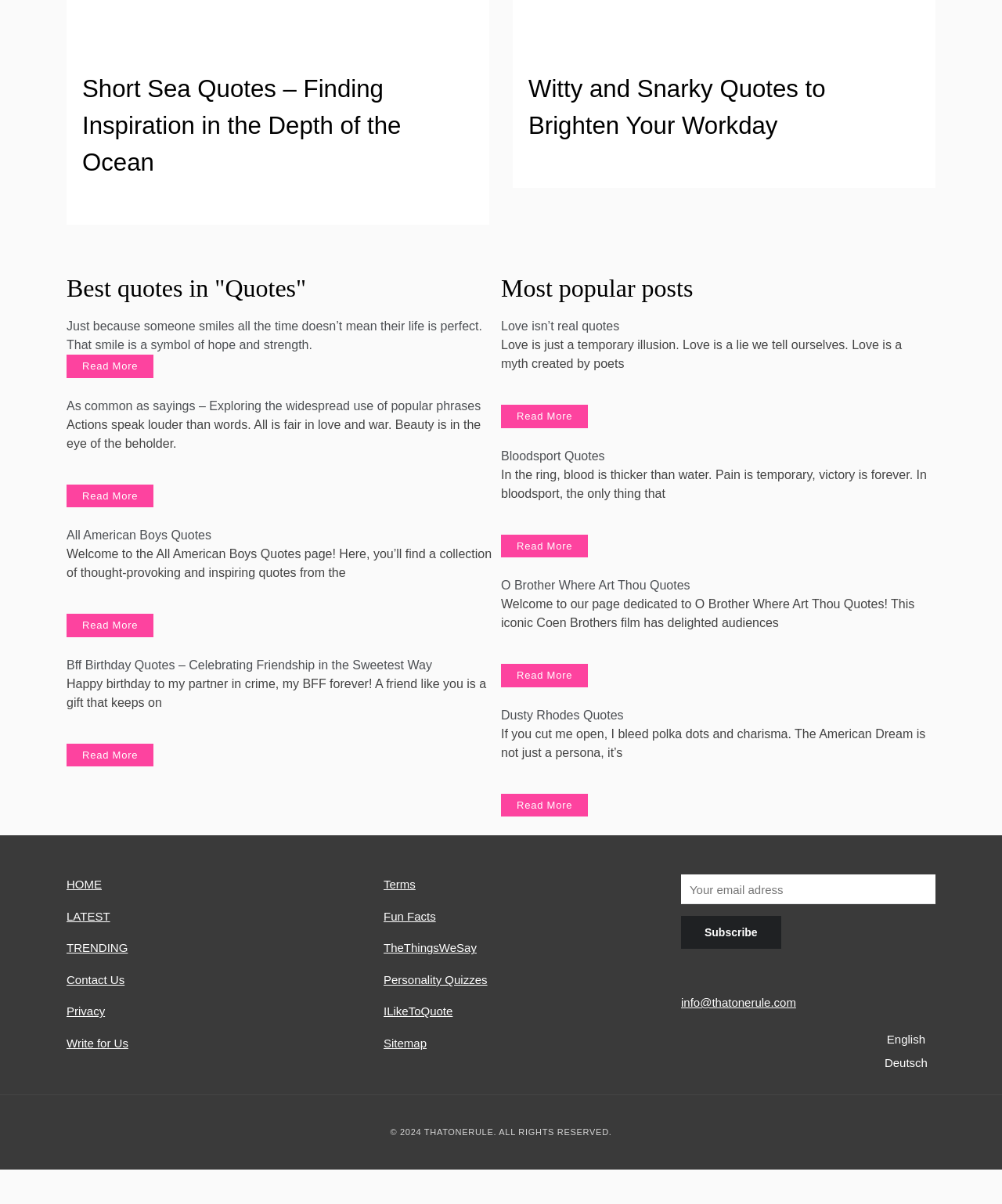Given the description "HOME", determine the bounding box of the corresponding UI element.

[0.066, 0.729, 0.102, 0.74]